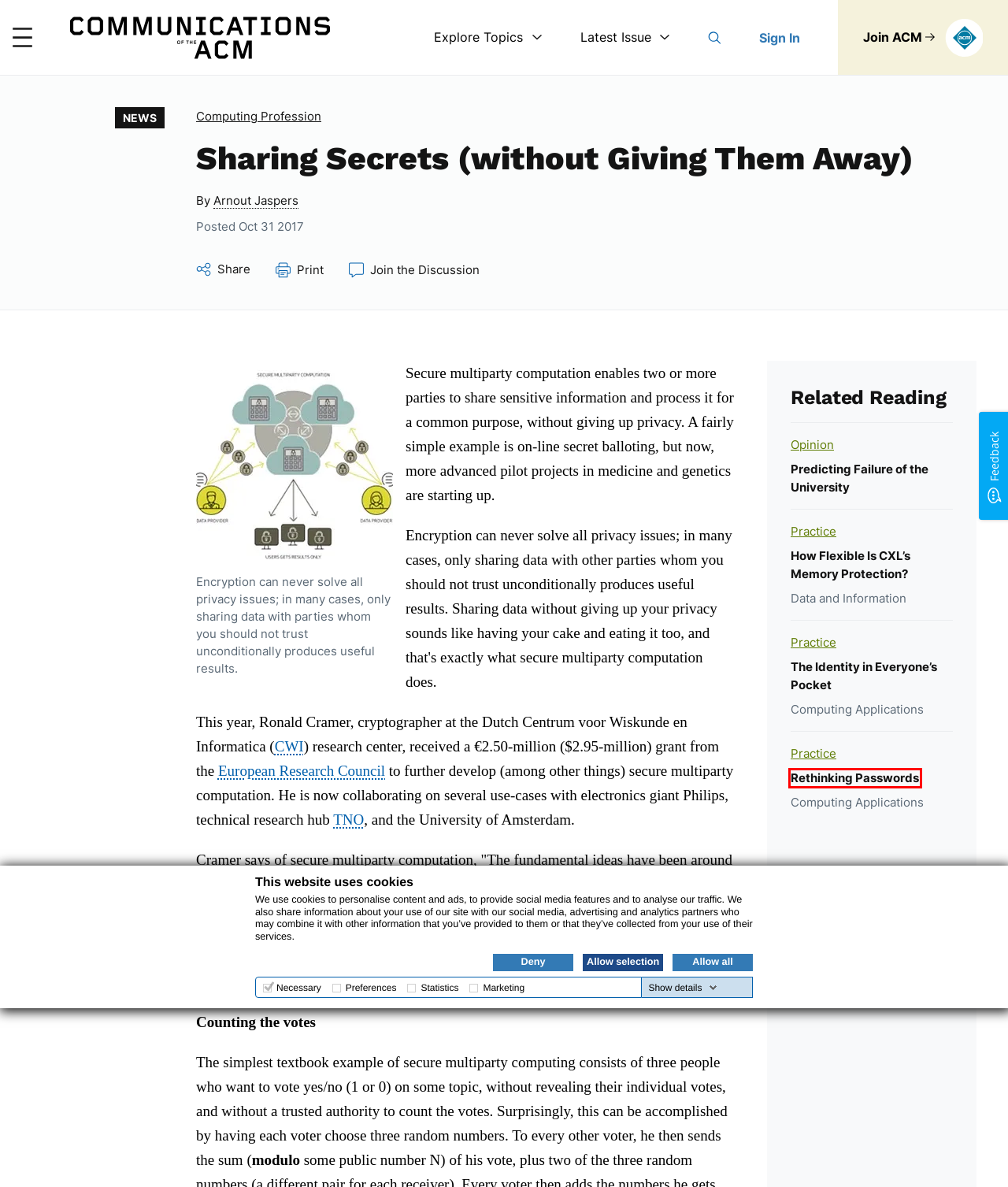You are presented with a screenshot of a webpage containing a red bounding box around an element. Determine which webpage description best describes the new webpage after clicking on the highlighted element. Here are the candidates:
A. Homepage | ERC
B. Innovation for life | TNO
C. Data and Information – Communications of the ACM
D. Home
E. The Identity in Everyone’s Pocket – Communications of the ACM
F. Rethinking Passwords – Communications of the ACM
G. Arnout Jaspers – Communications of the ACM
H. News – Communications of the ACM

F